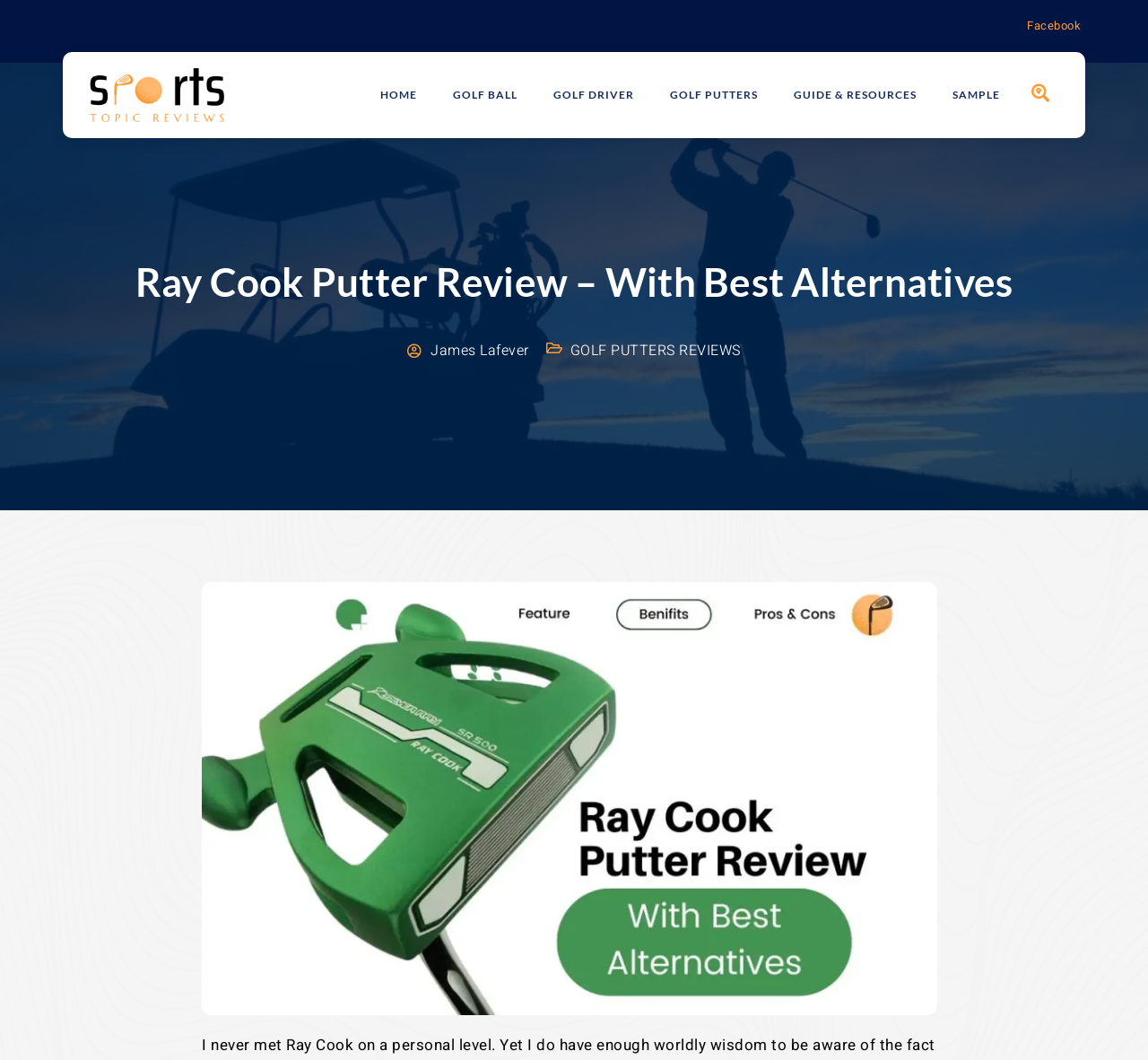Provide the bounding box coordinates for the UI element described in this sentence: "alt="Sports topic reviews"". The coordinates should be four float values between 0 and 1, i.e., [left, top, right, bottom].

[0.078, 0.064, 0.209, 0.115]